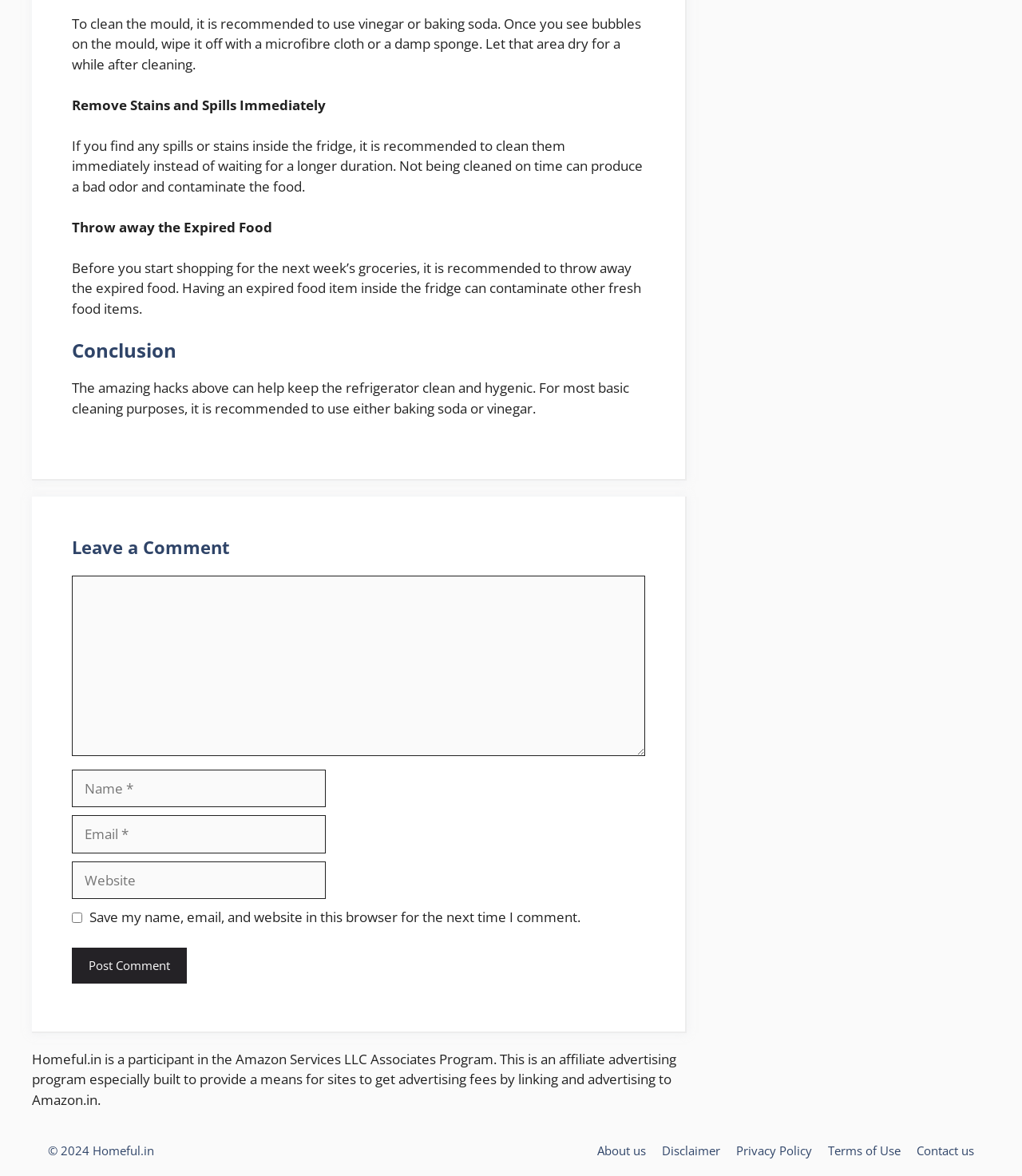For the element described, predict the bounding box coordinates as (top-left x, top-left y, bottom-right x, bottom-right y). All values should be between 0 and 1. Element description: parent_node: Comment name="email" placeholder="Email *"

[0.07, 0.693, 0.319, 0.726]